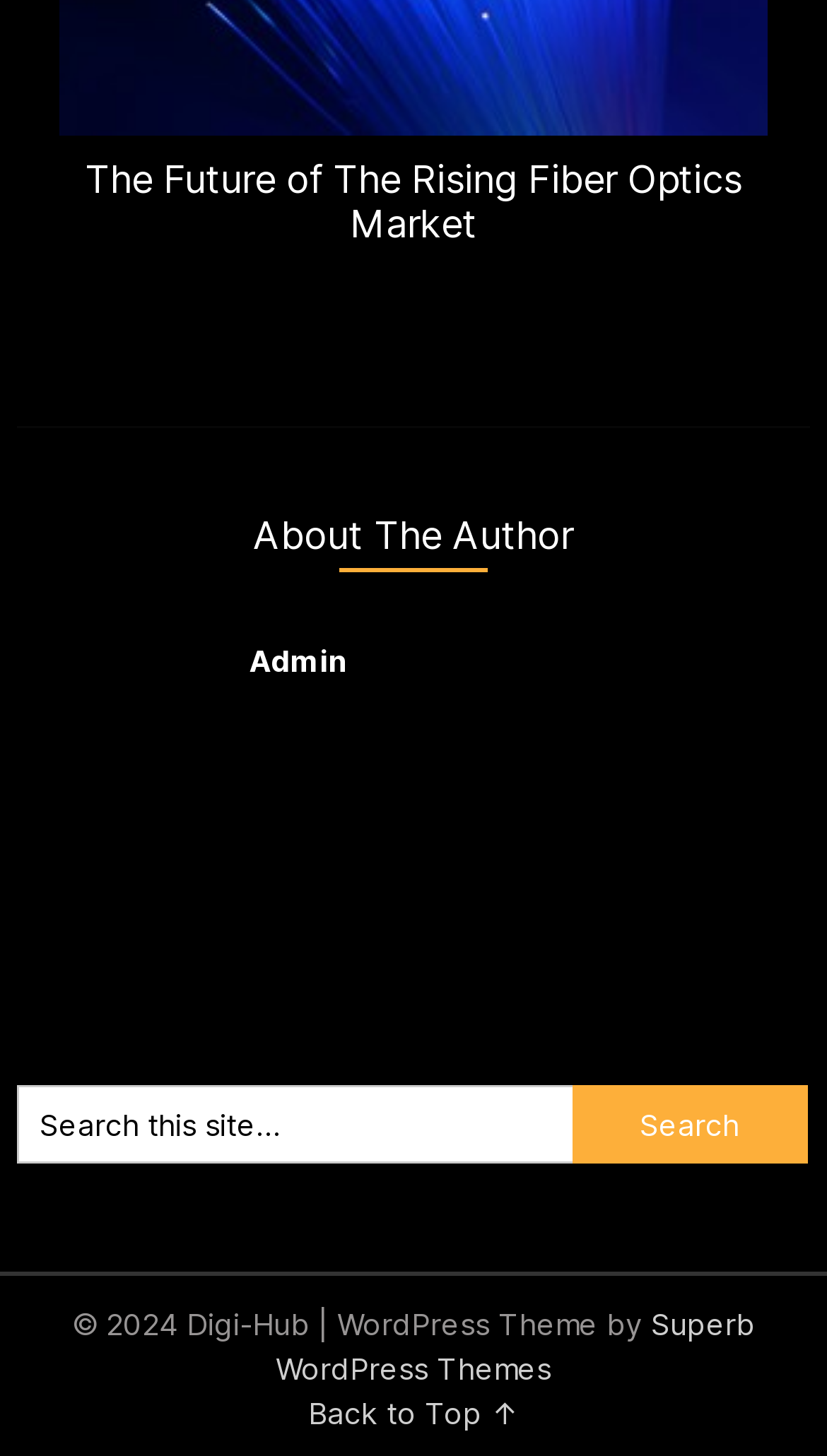Given the element description Back to Top ↑, specify the bounding box coordinates of the corresponding UI element in the format (top-left x, top-left y, bottom-right x, bottom-right y). All values must be between 0 and 1.

[0.373, 0.958, 0.627, 0.982]